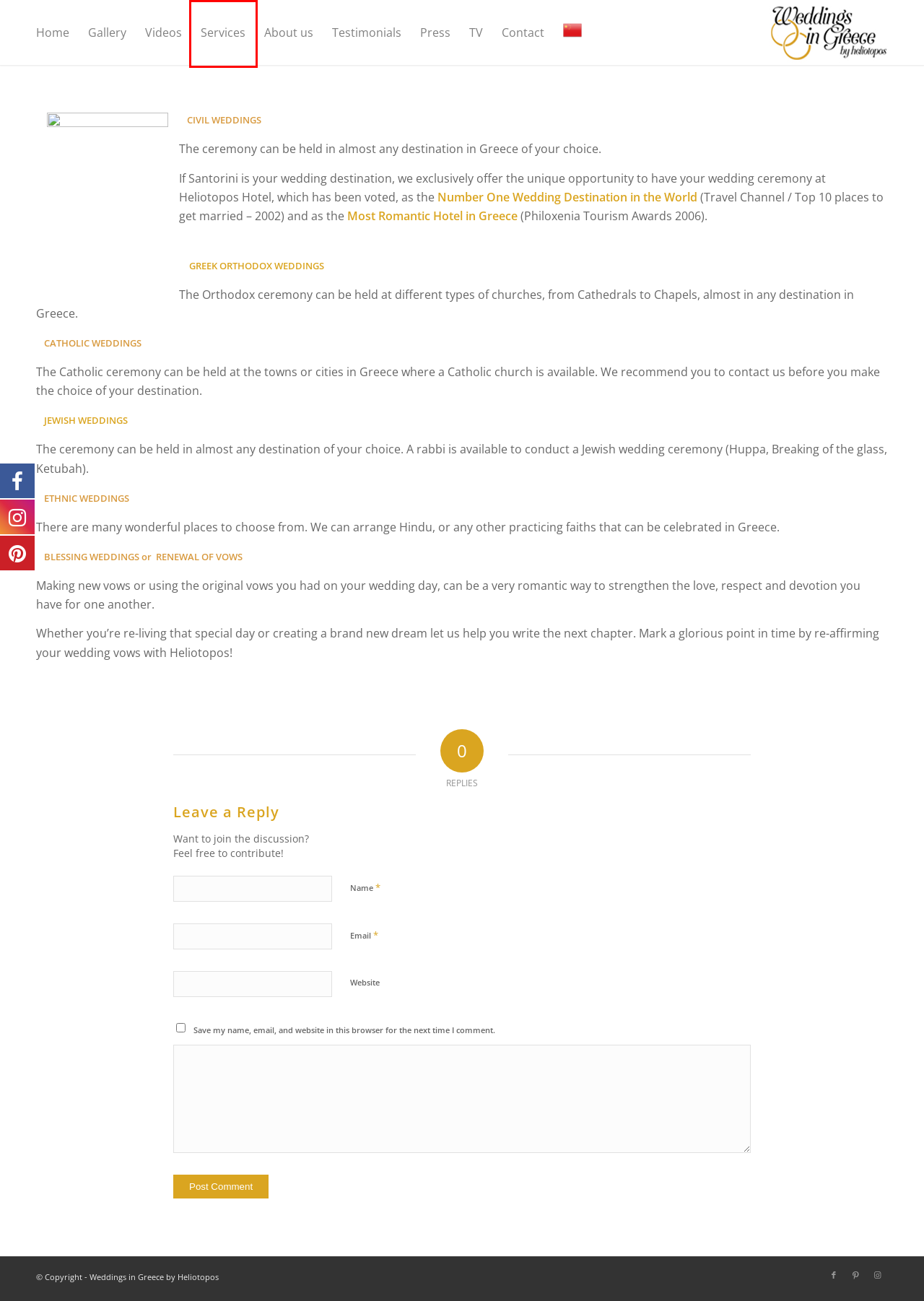You are given a screenshot depicting a webpage with a red bounding box around a UI element. Select the description that best corresponds to the new webpage after clicking the selected element. Here are the choices:
A. Press – Weddings in Greece by Heliotopos
B. Services – Weddings in Greece by Heliotopos
C. Gallery – Weddings in Greece by Heliotopos
D. Testimonials – Weddings in Greece by Heliotopos
E. About us – Weddings in Greece by Heliotopos
F. Videos – Weddings in Greece by Heliotopos
G. TV – Weddings in Greece by Heliotopos
H. Weddings in Greece by Heliotopos – Make a dream come true

B